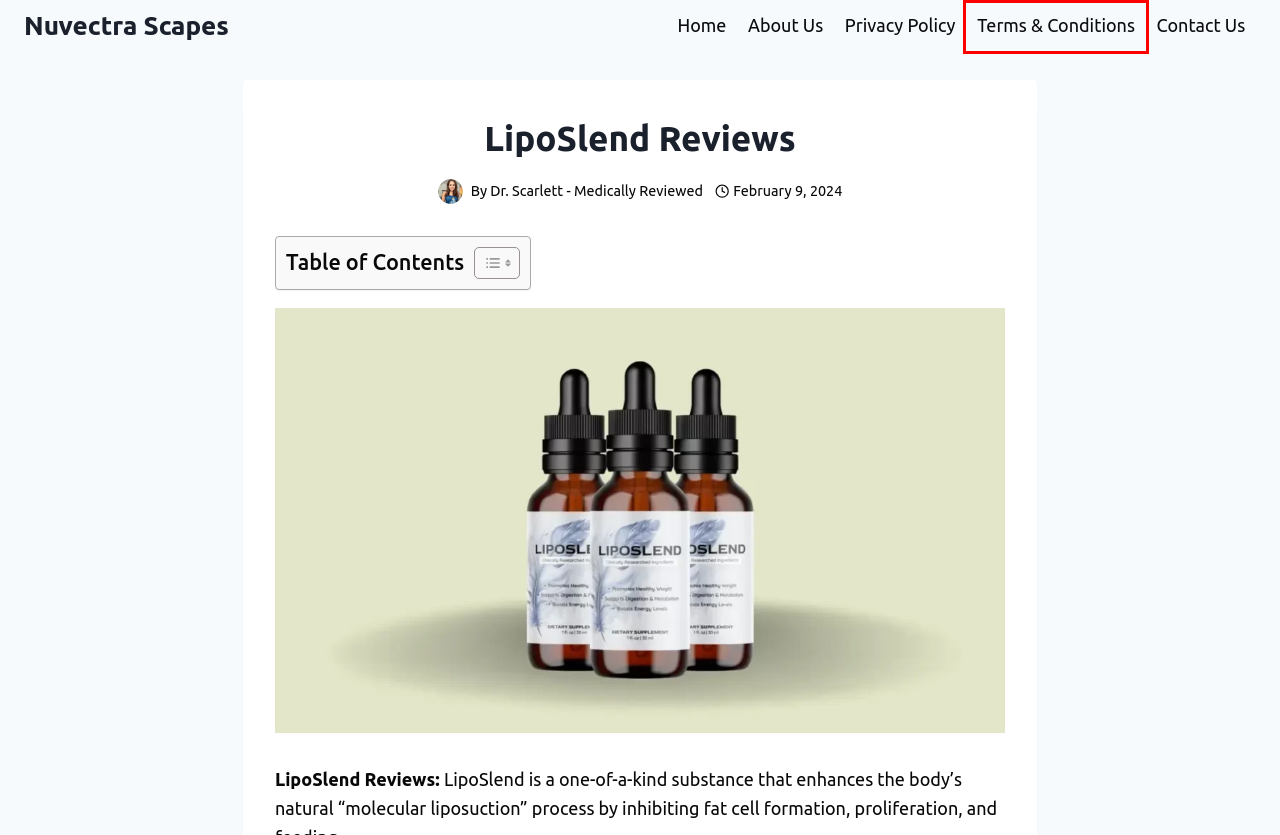You have a screenshot showing a webpage with a red bounding box around a UI element. Choose the webpage description that best matches the new page after clicking the highlighted element. Here are the options:
A. About Us
B. Nuvectra Scapes - Everyday Health
C. Sugar Defender Reviews: Does It Work Or Is It A Scam?
D. Terms & Conditions
E. Dr. Scarlett - Medically Reviewed - Nuvectra Scapes
F. Privacy Policy
G. LipoSlend - Text Presentation
H. Contact Us

D